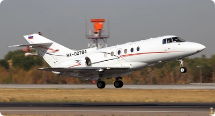What is the context of the environment in the background?
Use the image to give a comprehensive and detailed response to the question.

The question asks about the context of the environment in the background. By examining the image, I can see a control tower in the background, which is a typical structure found in airports. This suggests that the environment in the background is an airport.